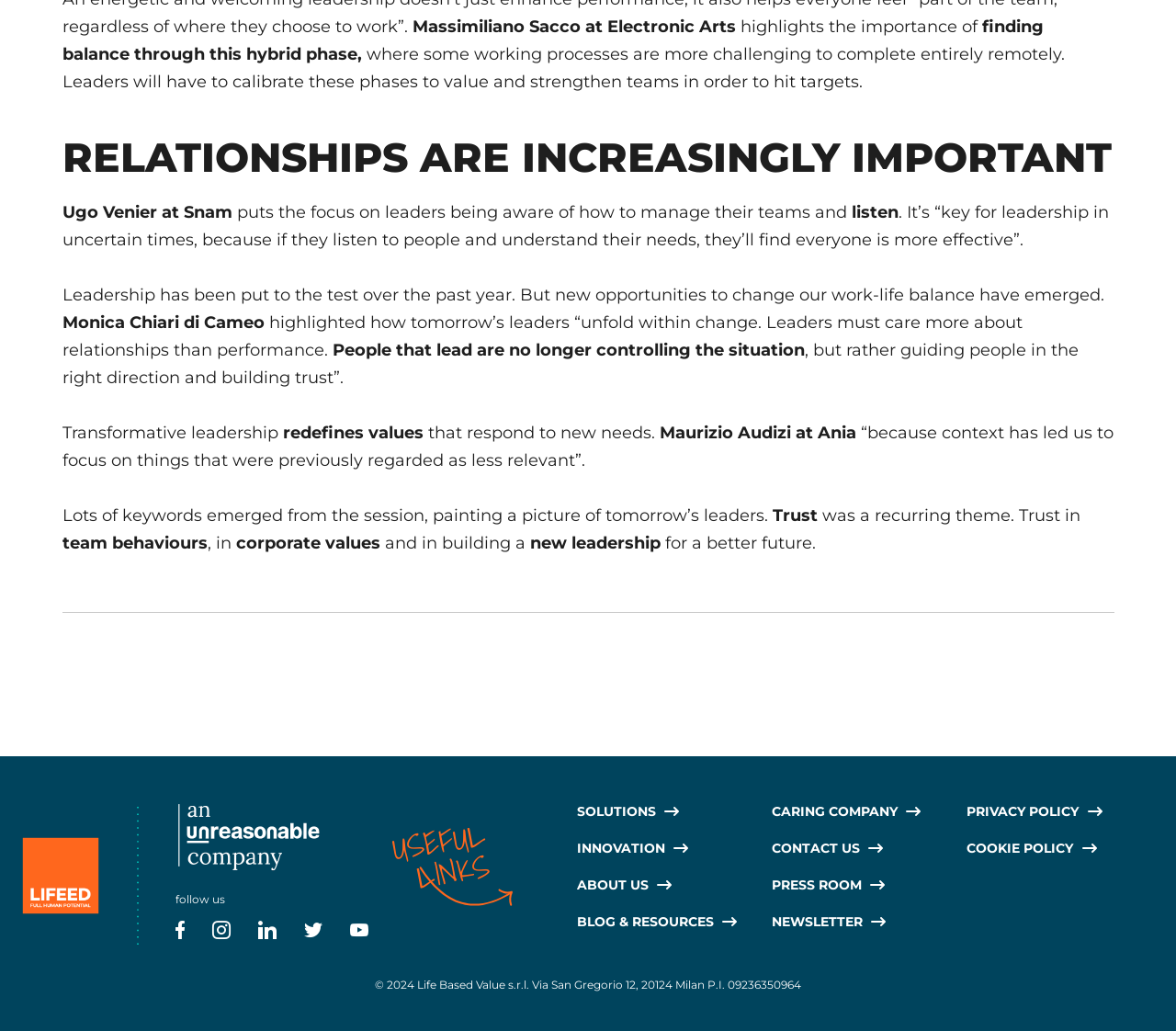Please provide a detailed answer to the question below by examining the image:
How many leaders are mentioned in the article?

I counted the number of leaders mentioned in the article by looking at the quotes and statements attributed to them. I found five leaders: Massimiliano Sacco, Ugo Venier, Monica Chiari, Maurizio Audizi, and an unnamed leader from Electronic Arts.